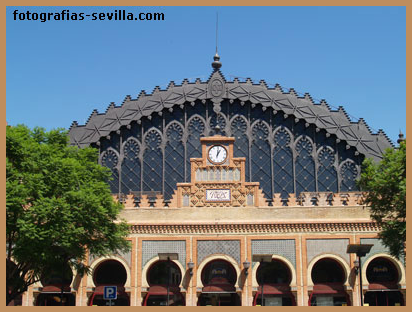What is the atmosphere of the shopping center?
Use the screenshot to answer the question with a single word or phrase.

Vibrant